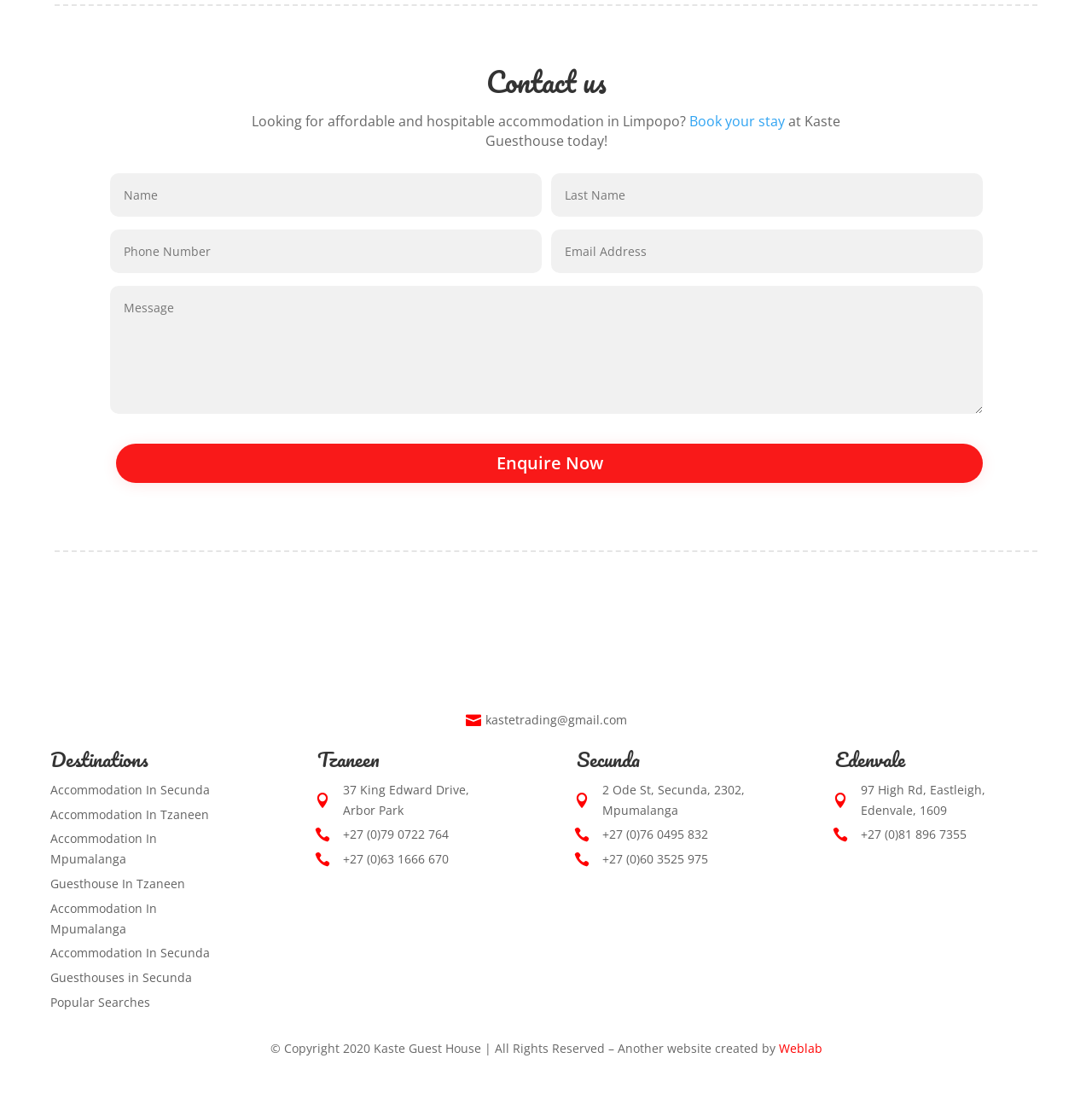Please locate the bounding box coordinates of the element's region that needs to be clicked to follow the instruction: "Enter your details in the first text box". The bounding box coordinates should be provided as four float numbers between 0 and 1, i.e., [left, top, right, bottom].

[0.101, 0.159, 0.496, 0.198]